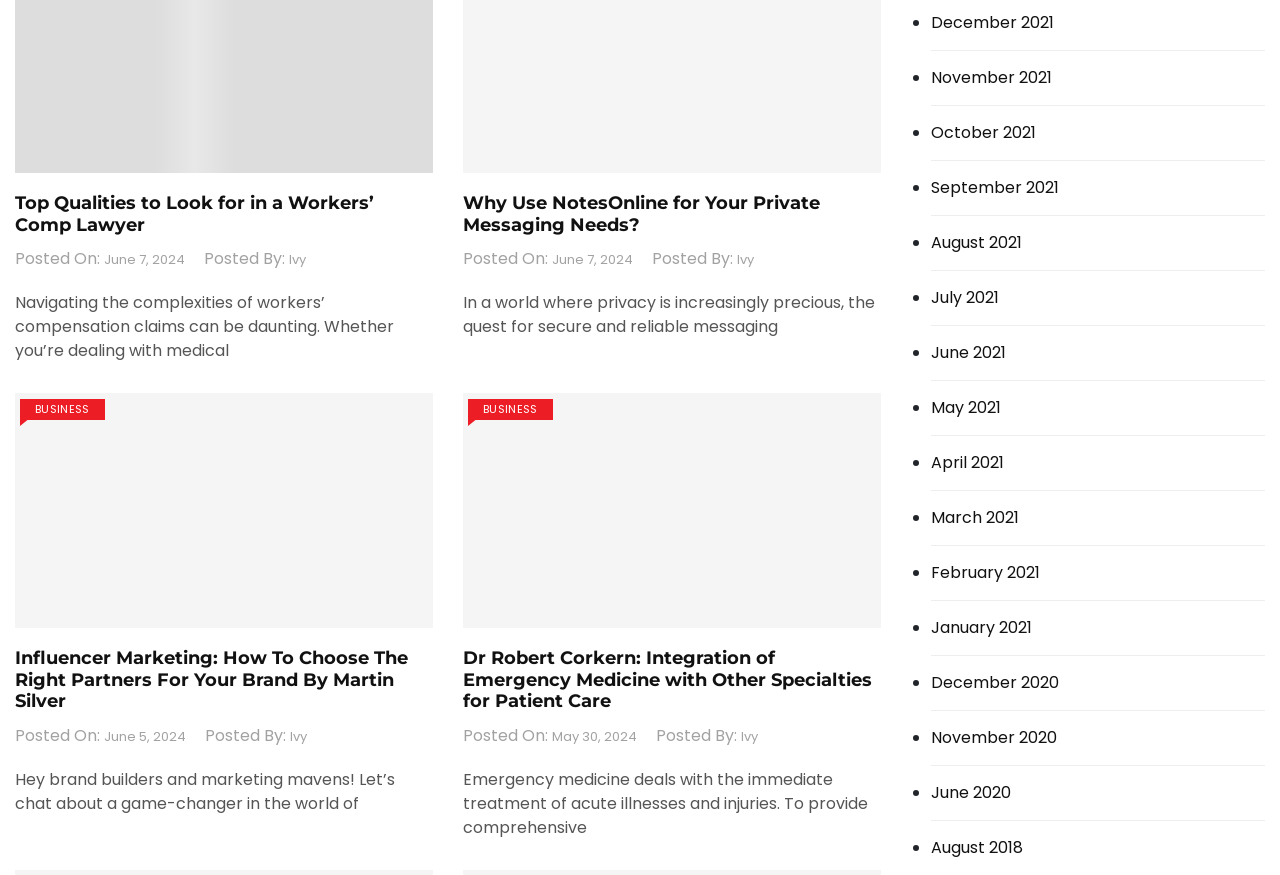Could you locate the bounding box coordinates for the section that should be clicked to accomplish this task: "Read the article 'Influencer Marketing: How To Choose The Right Partners For Your Brand By Martin Silver'".

[0.012, 0.74, 0.319, 0.814]